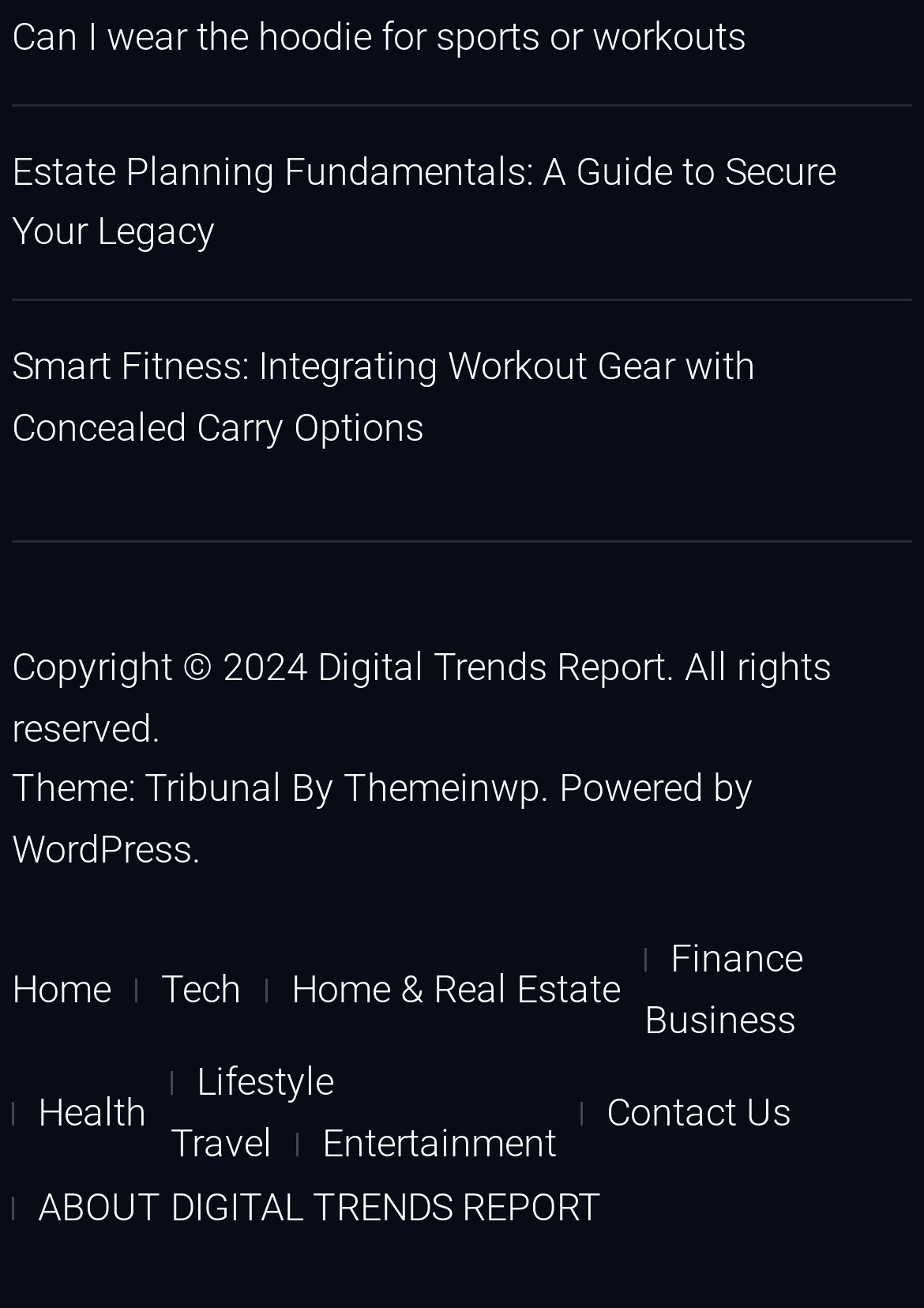Please find and report the bounding box coordinates of the element to click in order to perform the following action: "Learn about Smart Fitness". The coordinates should be expressed as four float numbers between 0 and 1, in the format [left, top, right, bottom].

[0.013, 0.257, 0.987, 0.35]